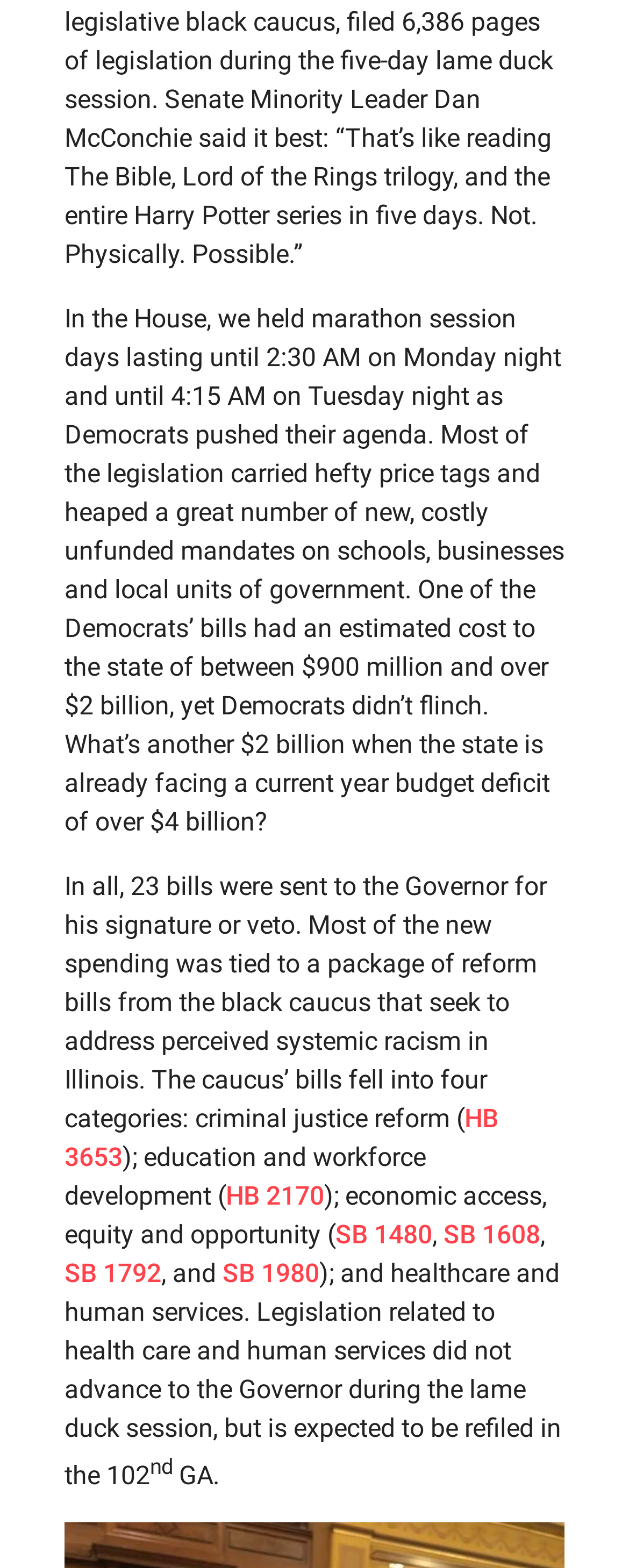Reply to the question with a single word or phrase:
What is the current year budget deficit of the state?

Over $4 billion